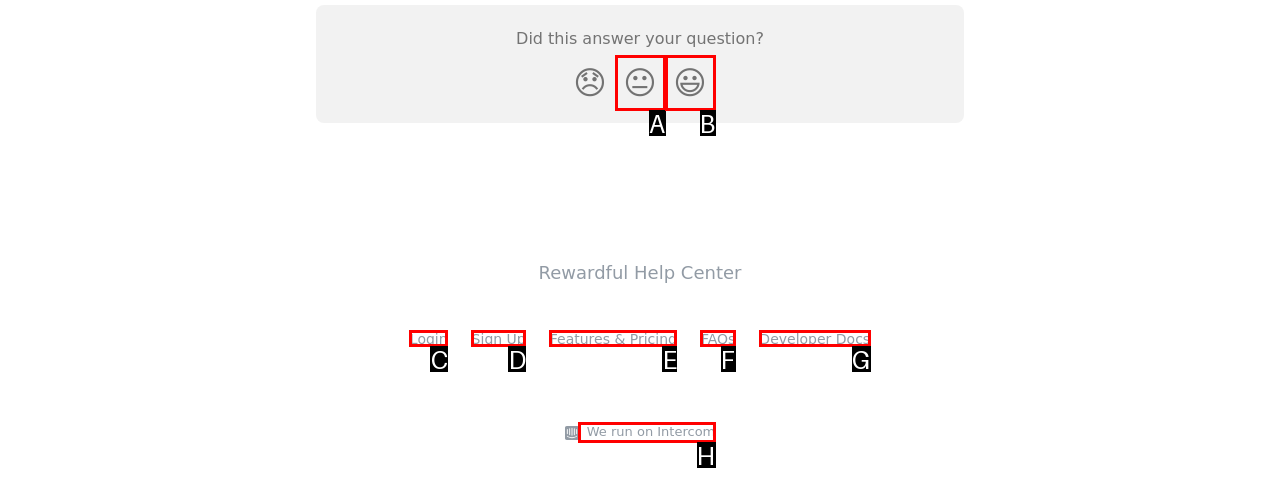Determine the HTML element that best matches this description: Developer Docs from the given choices. Respond with the corresponding letter.

G